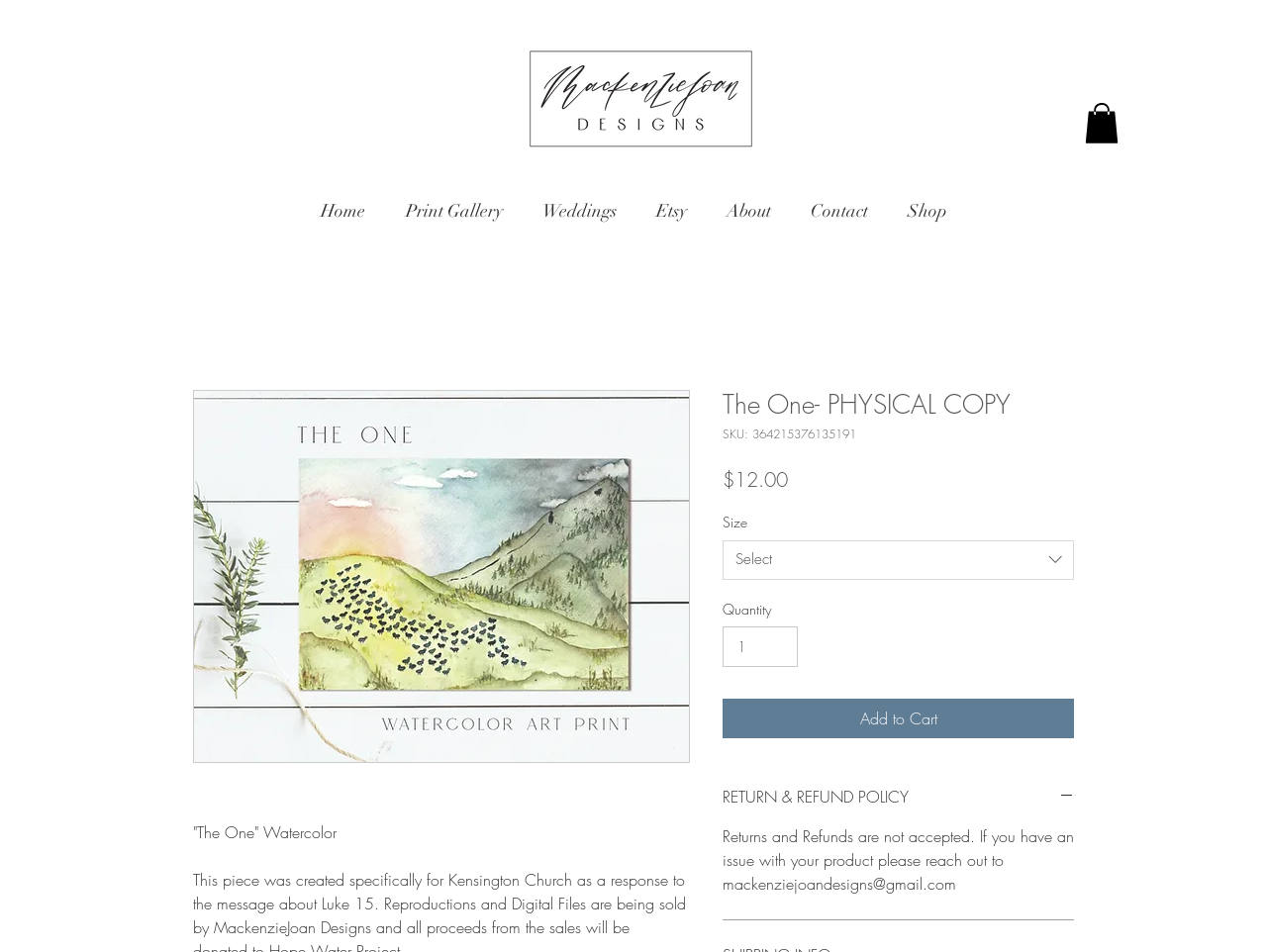Please provide a brief answer to the following inquiry using a single word or phrase:
What is the email address for product issues?

mackenziejoandesigns@gmail.com